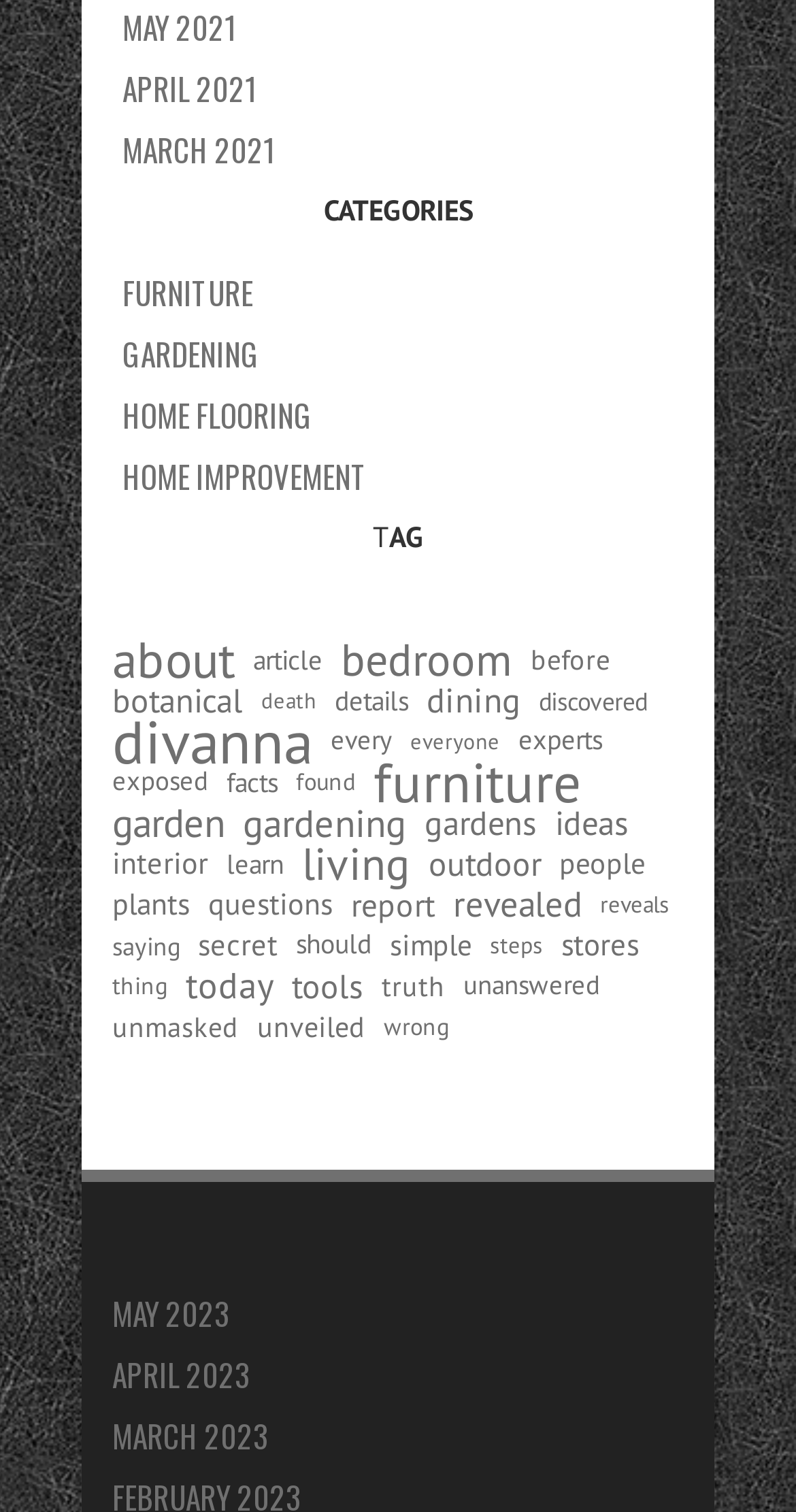Highlight the bounding box of the UI element that corresponds to this description: "report".

[0.441, 0.584, 0.546, 0.611]